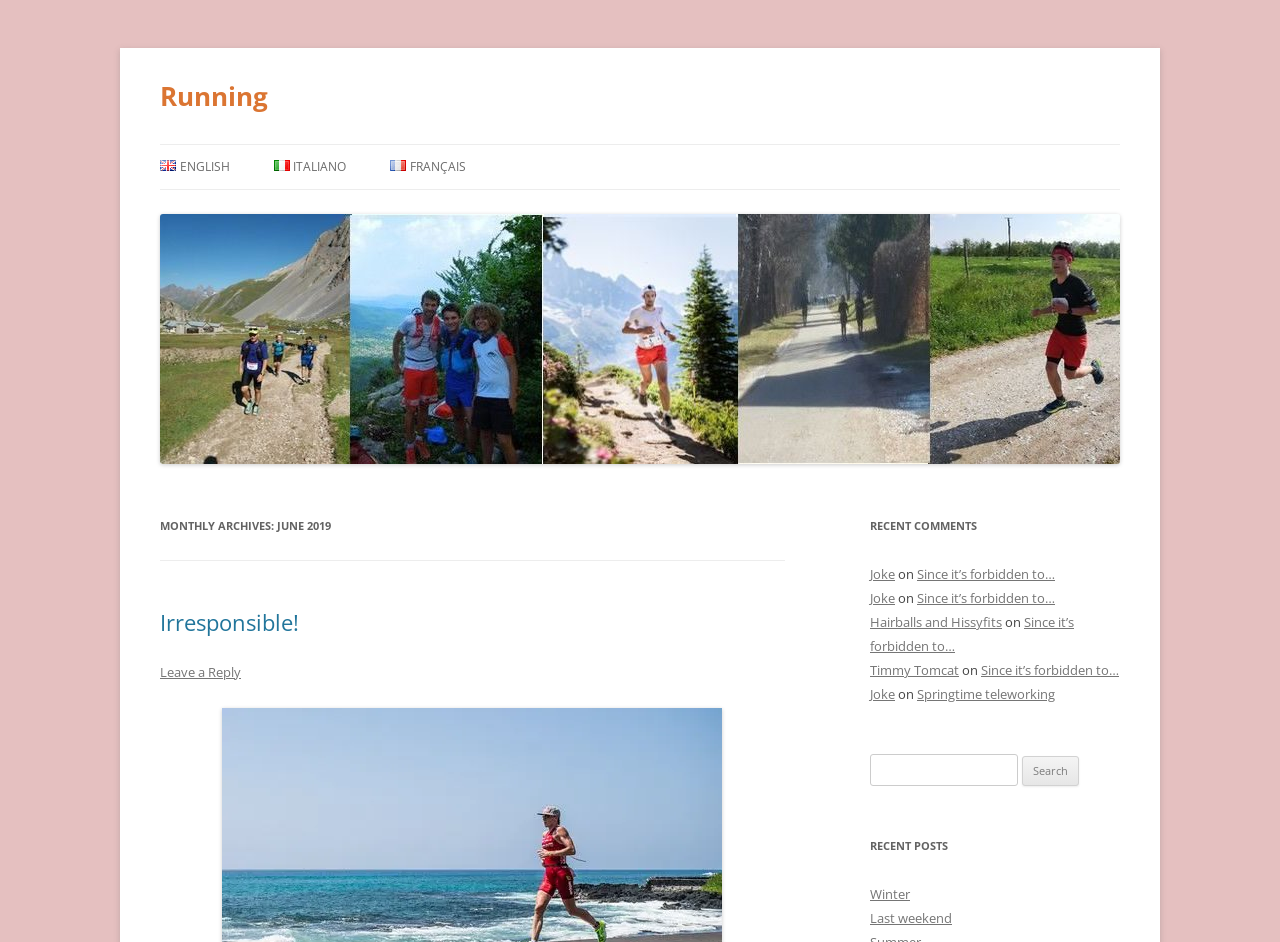What is the category of the recent posts?
Based on the image, provide a one-word or brief-phrase response.

Running